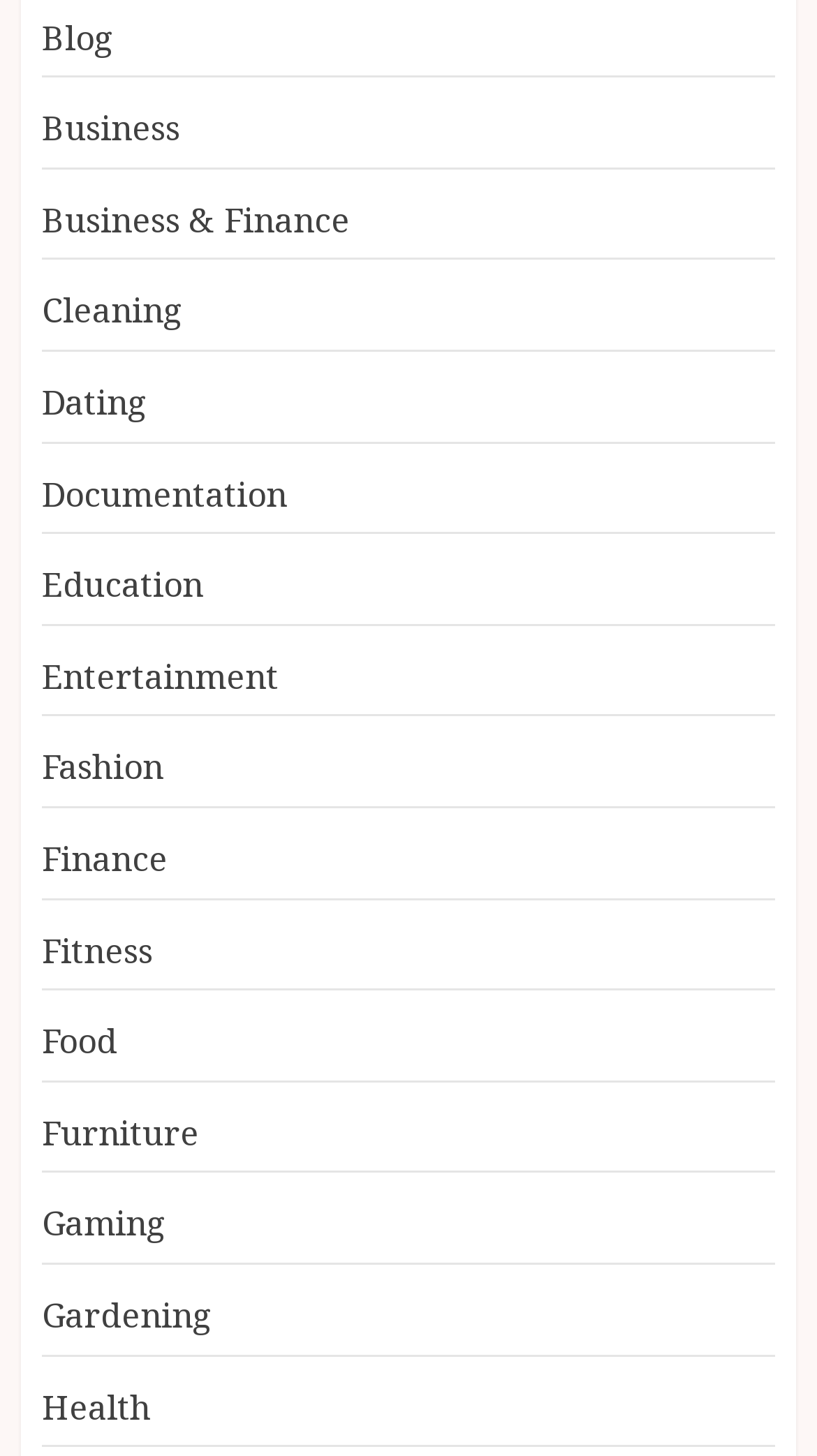What is the category located below 'Business'?
Craft a detailed and extensive response to the question.

By comparing the y1 and y2 coordinates of the link elements, I found that the element 'Business & Finance' has a higher y1 value than 'Business', indicating that it is located below 'Business'.